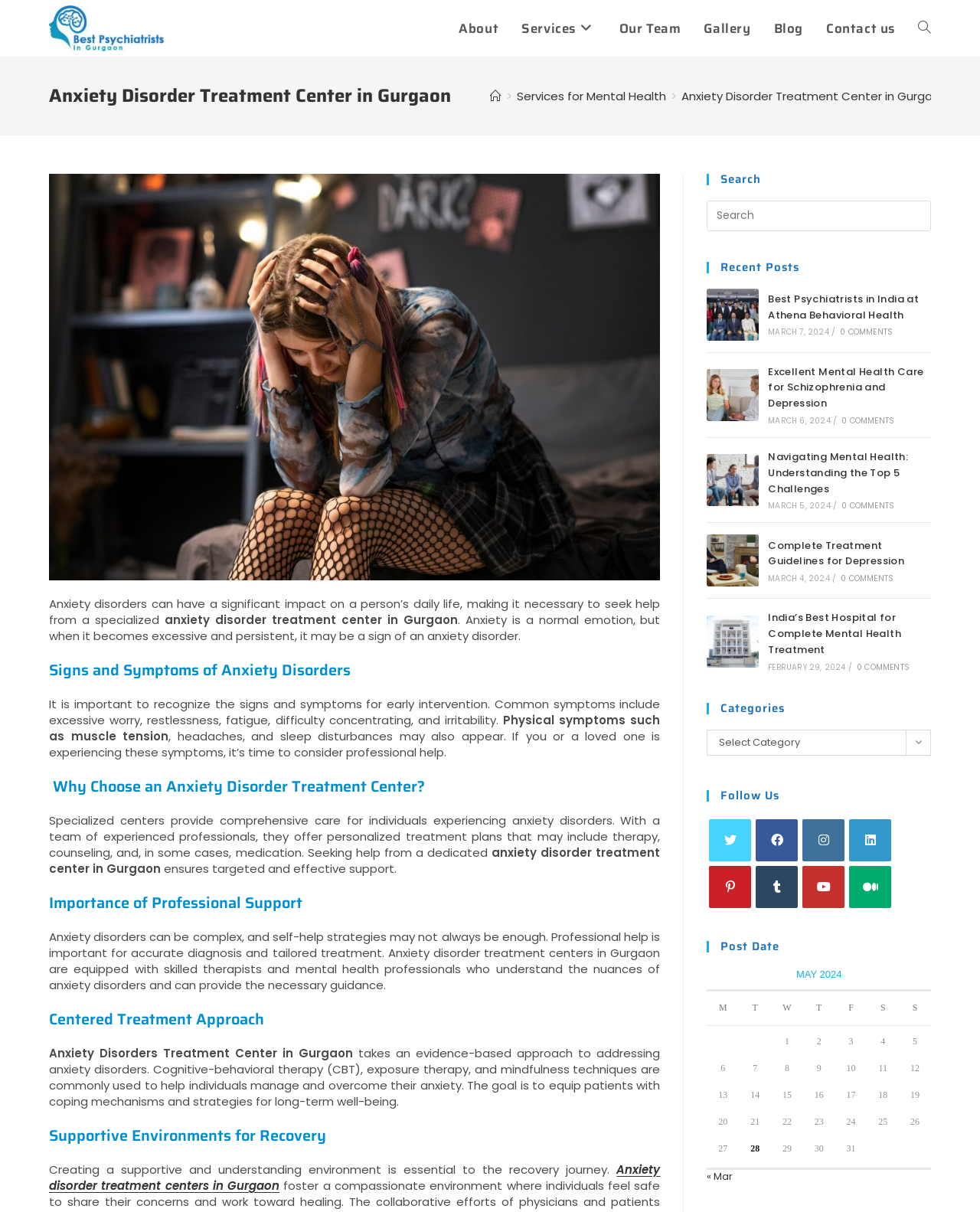Provide a single word or phrase to answer the given question: 
What type of therapy is used to help individuals manage anxiety?

Cognitive-behavioral therapy